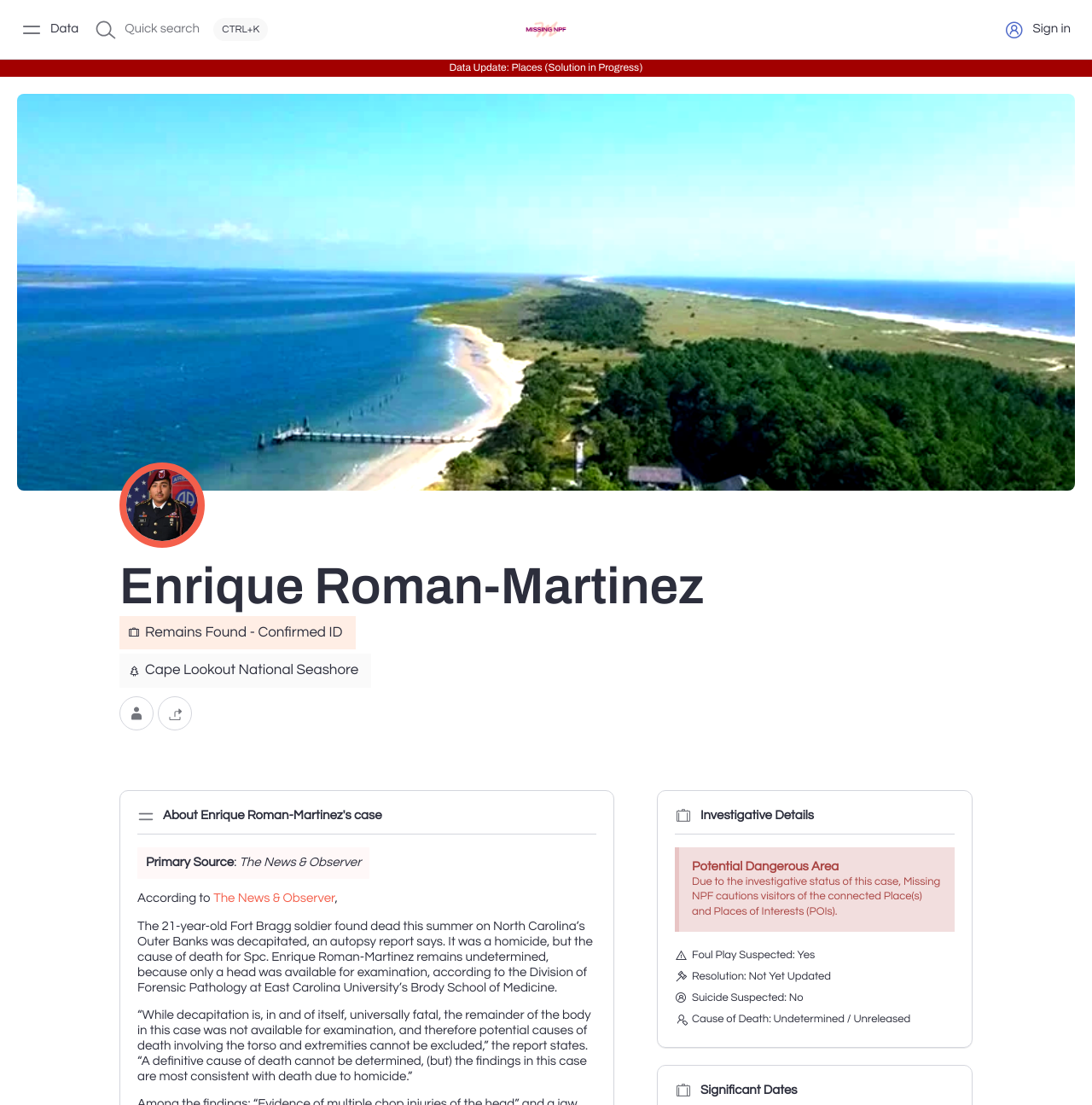Produce an elaborate caption capturing the essence of the webpage.

This webpage is about Enrique Roman-Martinez, a 21-year-old Fort Bragg soldier who was found dead on North Carolina's Outer Banks. The page has a prominent image at the top left corner, followed by a series of links and buttons. There are two images on the top right corner, with a search bar and a "Sign in" link above them.

The main content of the page is divided into sections. The first section has a heading "Enrique Roman-Martinez" and provides details about the case, including the location where the remains were found, Cape Lookout National Seashore. There are two buttons with images below the heading, and a link to the location.

The next section is about the primary source of the information, which is an article from The News & Observer. The article's title is not provided, but a summary of the content is given, stating that the autopsy report revealed the soldier was decapitated and the cause of death remains undetermined. There are two paragraphs of text summarizing the article.

Below this section, there is a heading "Investigative Details" followed by several lines of text providing more information about the case, including warnings about potential dangerous areas and the status of the investigation. There are also several lines of text providing specific details about the case, such as whether foul play is suspected, the resolution, and the cause of death.

At the bottom of the page, there is a heading "Significant Dates" but no specific dates are provided. Overall, the page provides a detailed summary of the case, with multiple sections and headings organizing the information.